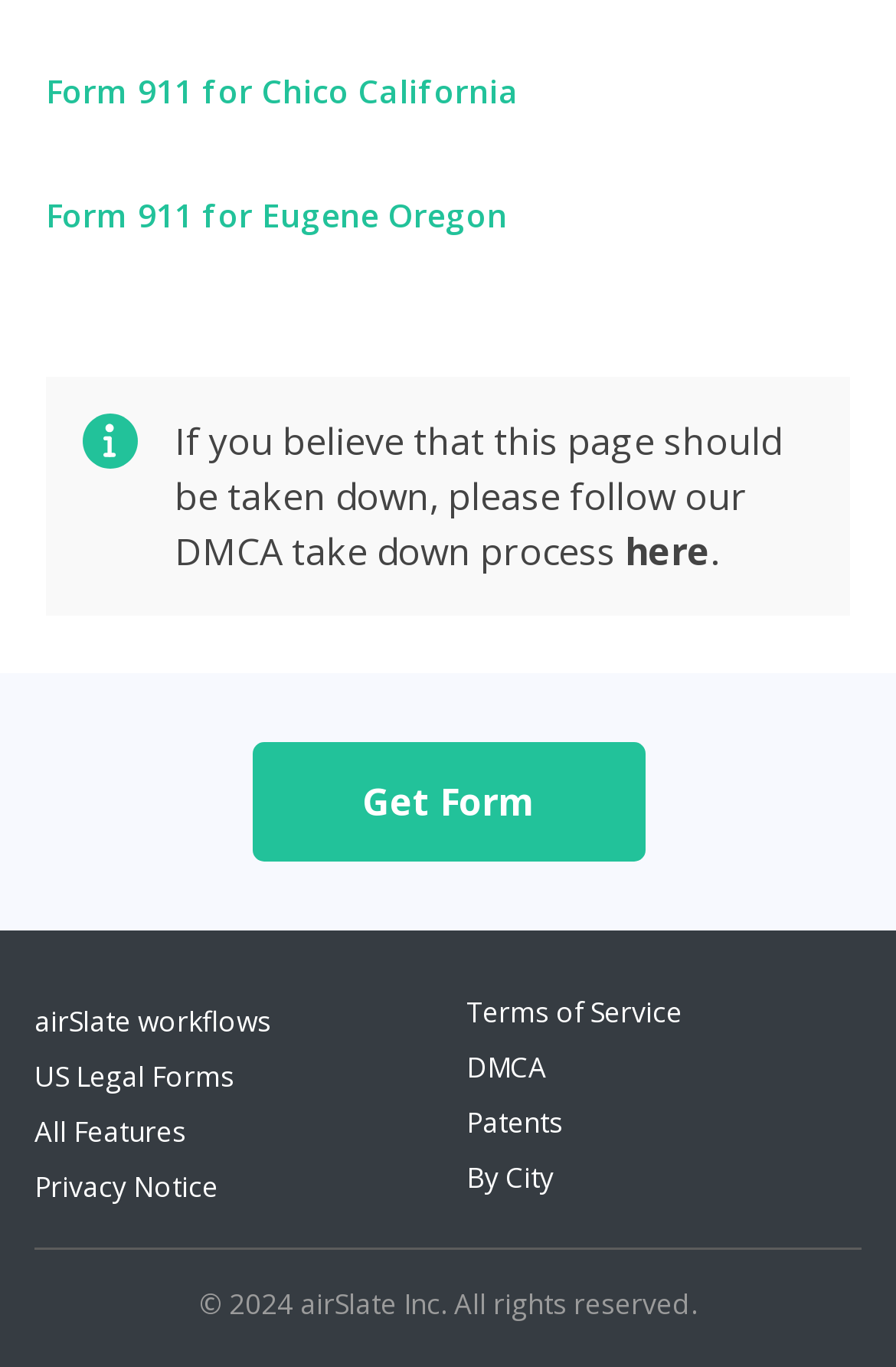Based on the element description, predict the bounding box coordinates (top-left x, top-left y, bottom-right x, bottom-right y) for the UI element in the screenshot: Form 911 for Chico California

[0.051, 0.047, 0.949, 0.088]